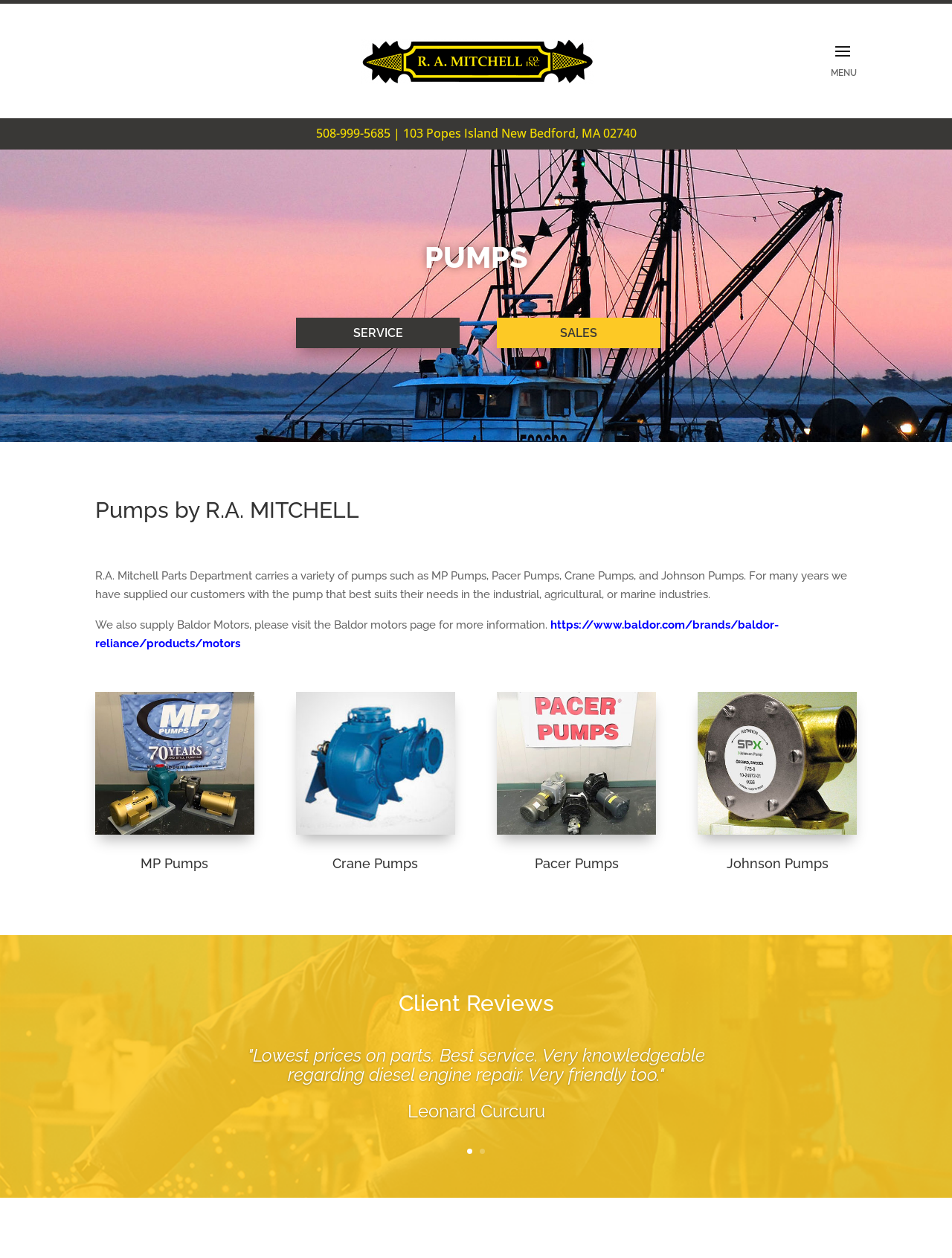Respond with a single word or short phrase to the following question: 
What is the name of the company mentioned in the client review?

Leonard Curcuru